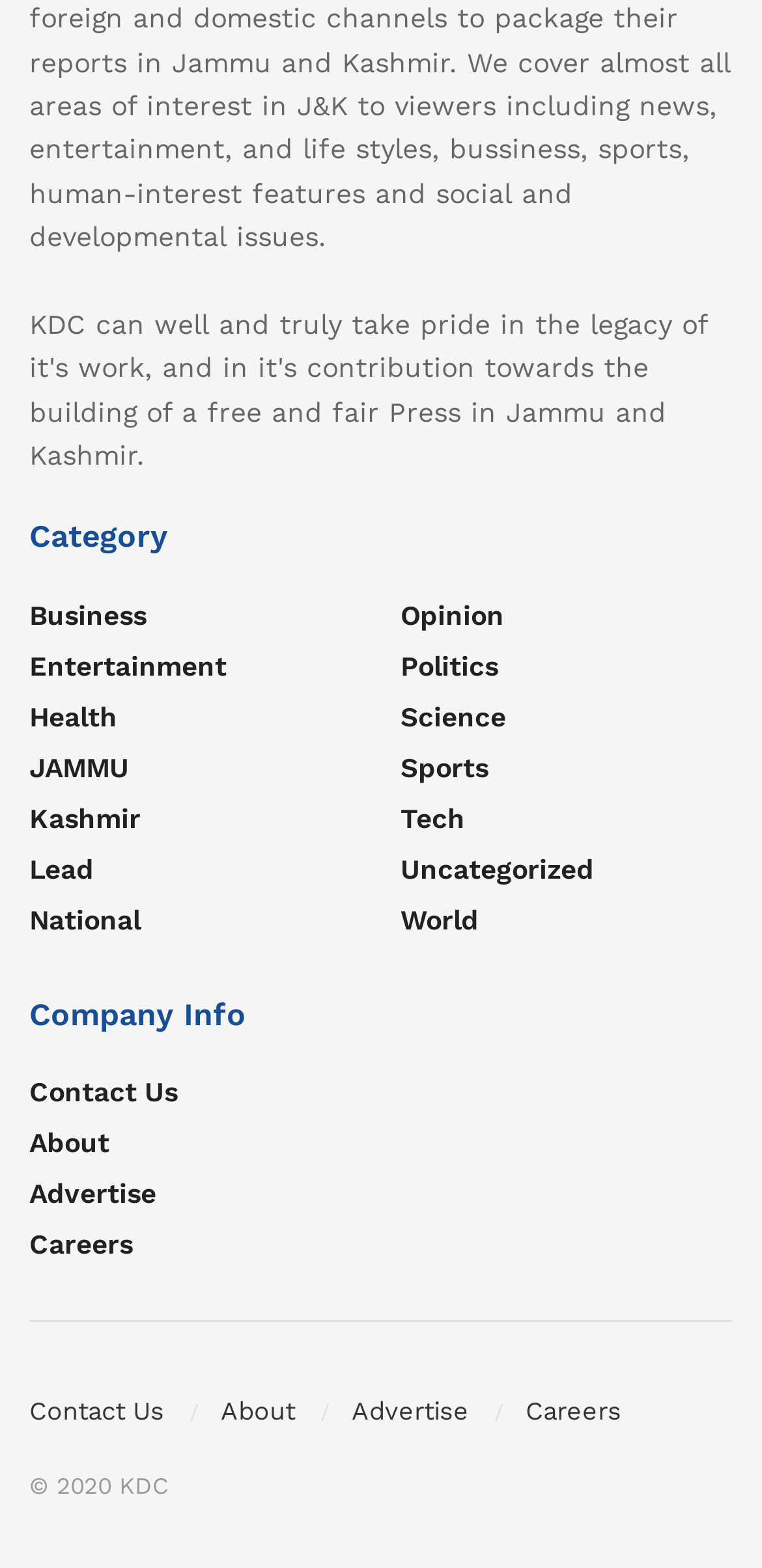What is the copyright year of the website?
Answer the question with as much detail as possible.

The copyright year of the website is 2020, as indicated by the '© 2020 KDC' text at the bottom of the page.